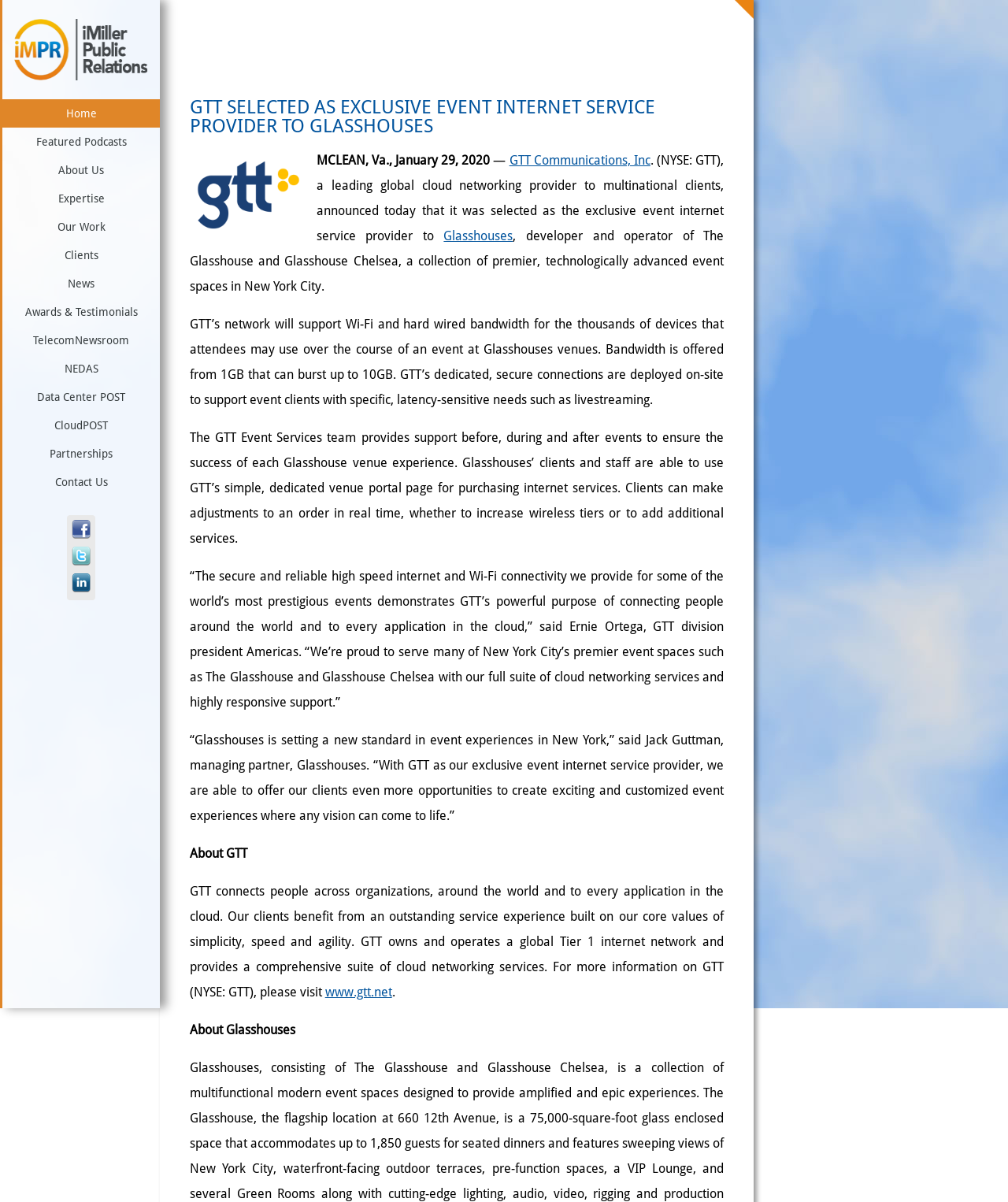Using the image as a reference, answer the following question in as much detail as possible:
What is the purpose of GTT's network at Glasshouses?

According to the webpage, GTT's network will support Wi-Fi and hard wired bandwidth for the thousands of devices that attendees may use over the course of an event at Glasshouses venues, with bandwidth offered from 1GB that can burst up to 10GB.